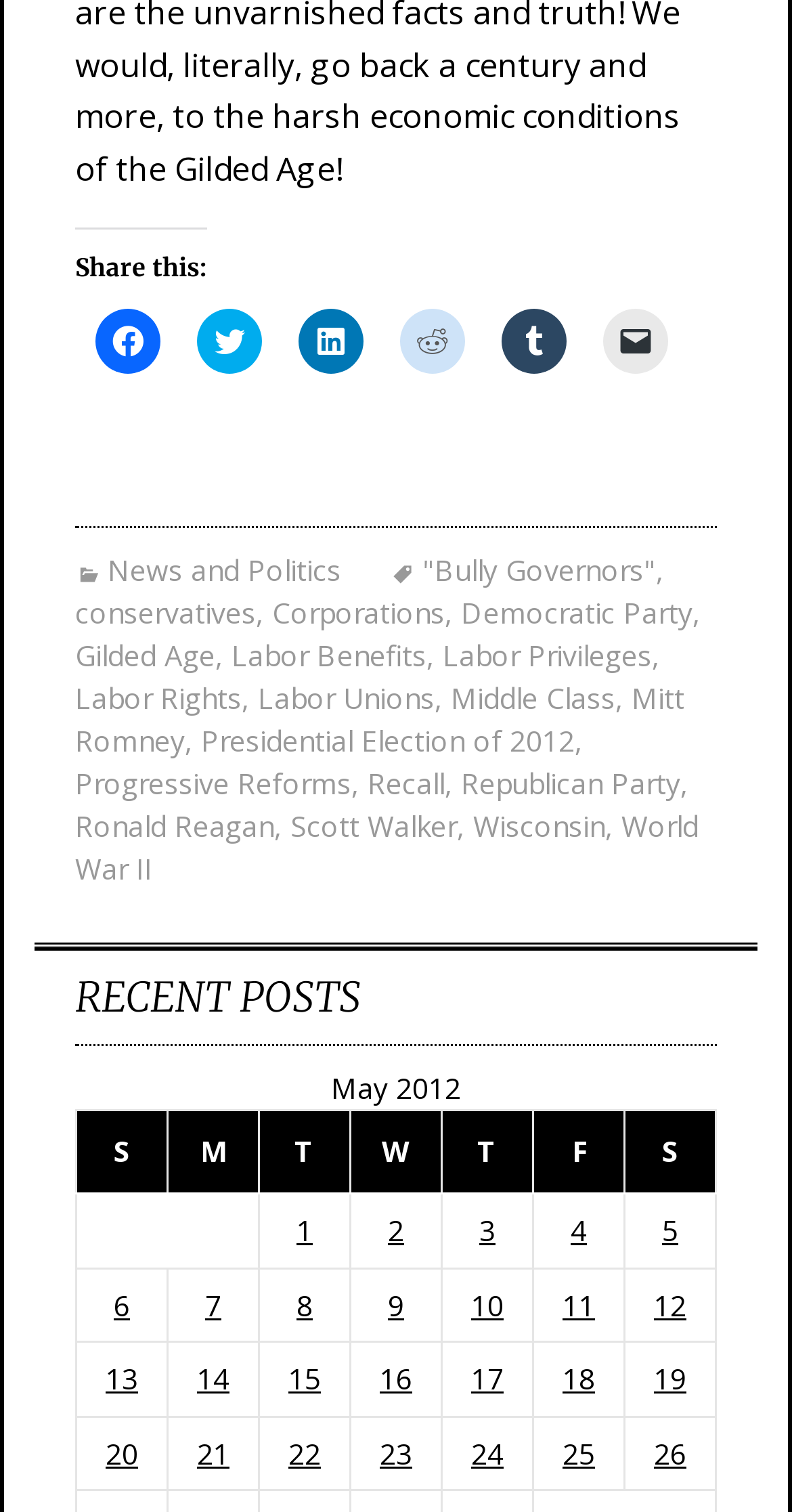Could you determine the bounding box coordinates of the clickable element to complete the instruction: "Click on link to posts published on May 1, 2012"? Provide the coordinates as four float numbers between 0 and 1, i.e., [left, top, right, bottom].

[0.374, 0.801, 0.395, 0.826]